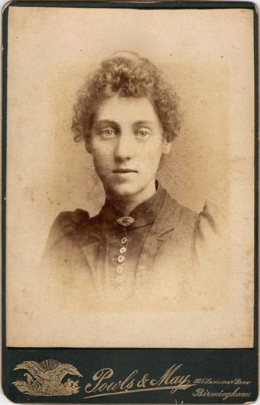Offer a detailed explanation of the image and its components.

This historical photograph features Clara Sharp (née Crawford), who was born in 1869 and is recognized as an important familial figure. The image is a portrait taken by the photography studio Powls & May, located in Birmingham, suggesting it was captured in the late 19th or early 20th century. Clara is depicted with styled curly hair and is dressed in a period-appropriate blouse adorned with buttons, reflecting the fashion of her time. The photograph indicates Clara’s connection to her family's history, as she was the youngest of three children in the Crawford family. Her story captures a glimpse into the life of women from her era, as well as the impact of historical events on her family, particularly during the tumultuous years of World War II when she tragically lost her life during an air raid.